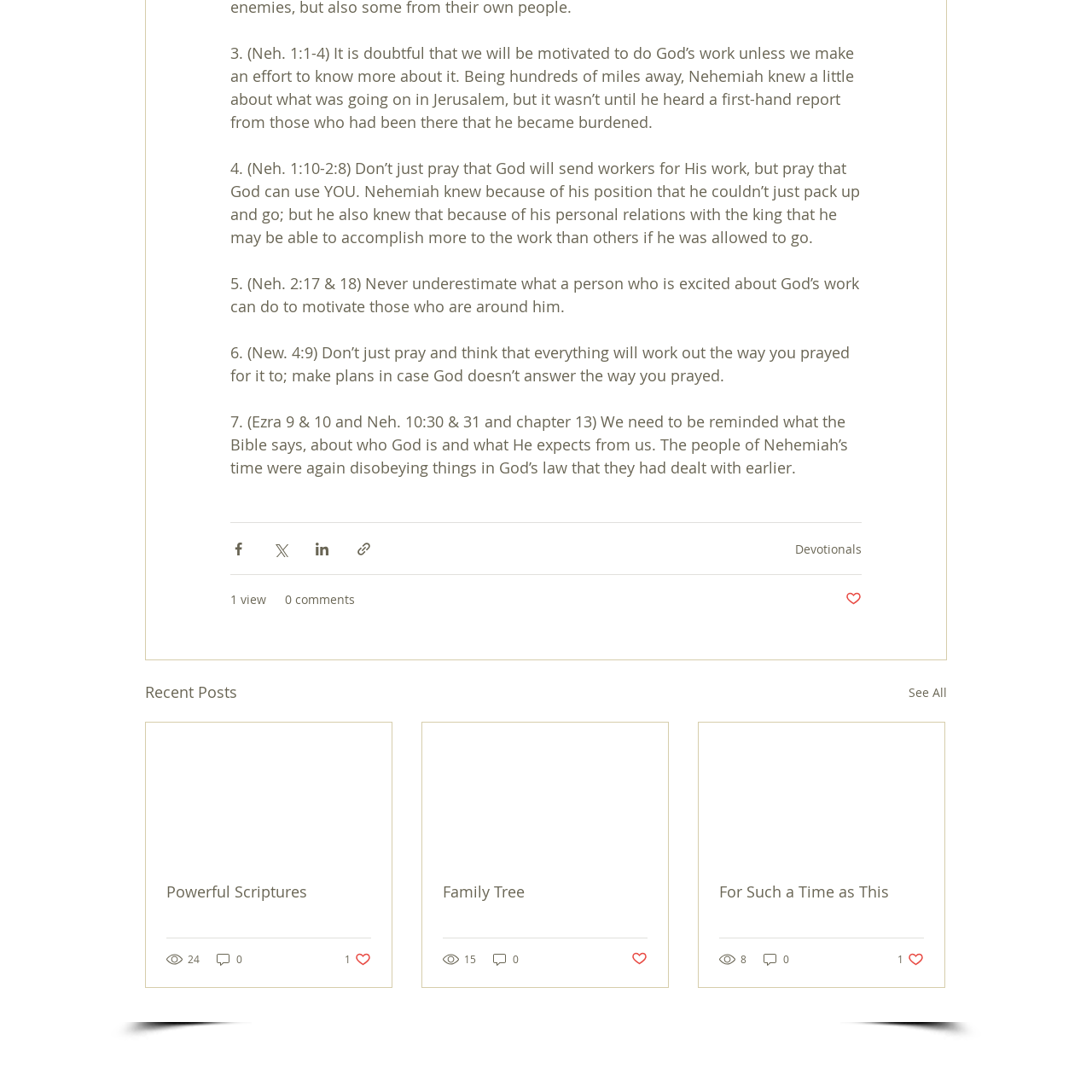What is the title of the third article?
Please give a detailed and thorough answer to the question, covering all relevant points.

The title of the third article is 'For Such a Time as This', as indicated by the link text 'For Such a Time as This' below the article.